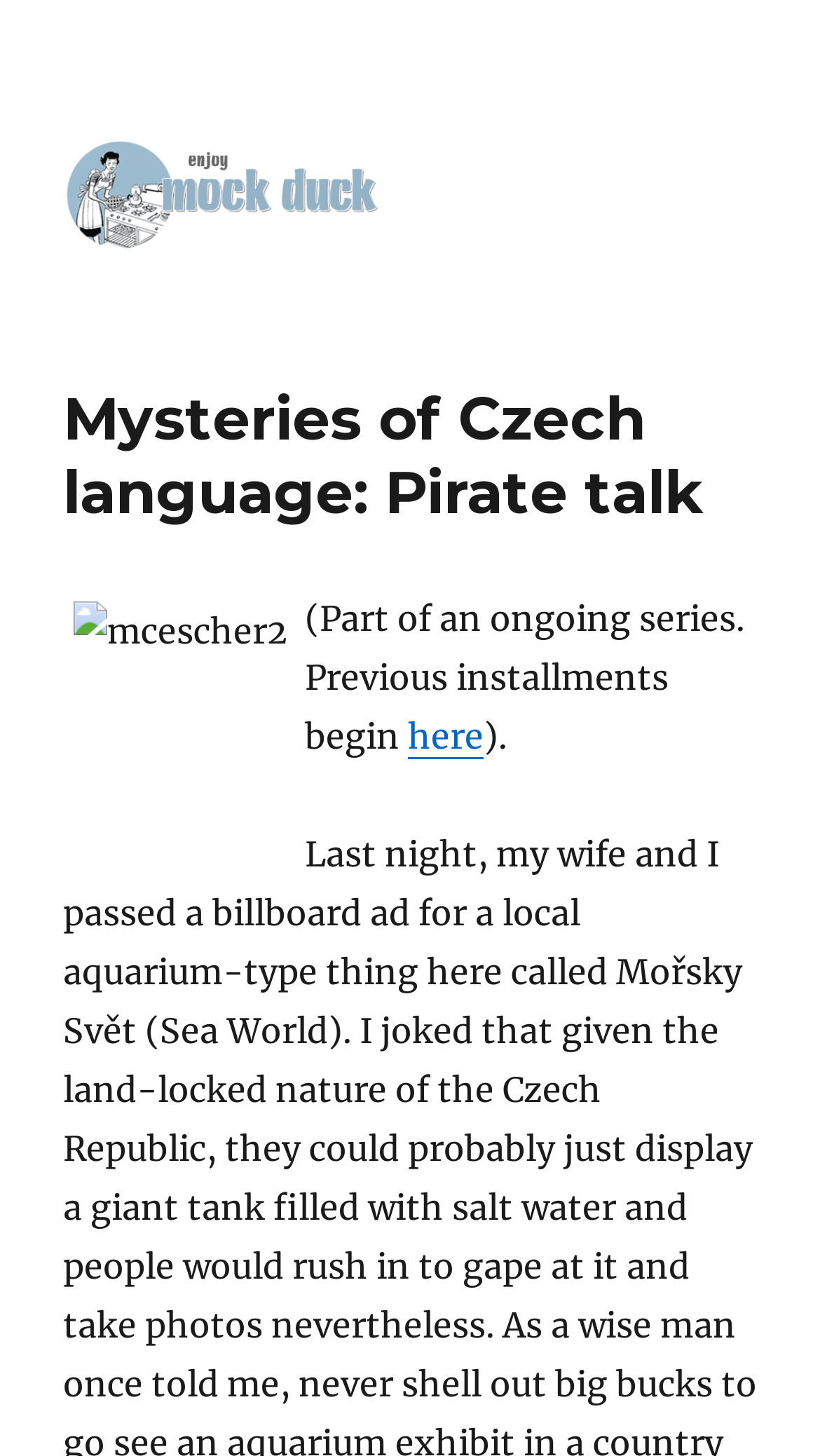Provide a single word or phrase to answer the given question: 
What is the theme of the webpage?

Czech language